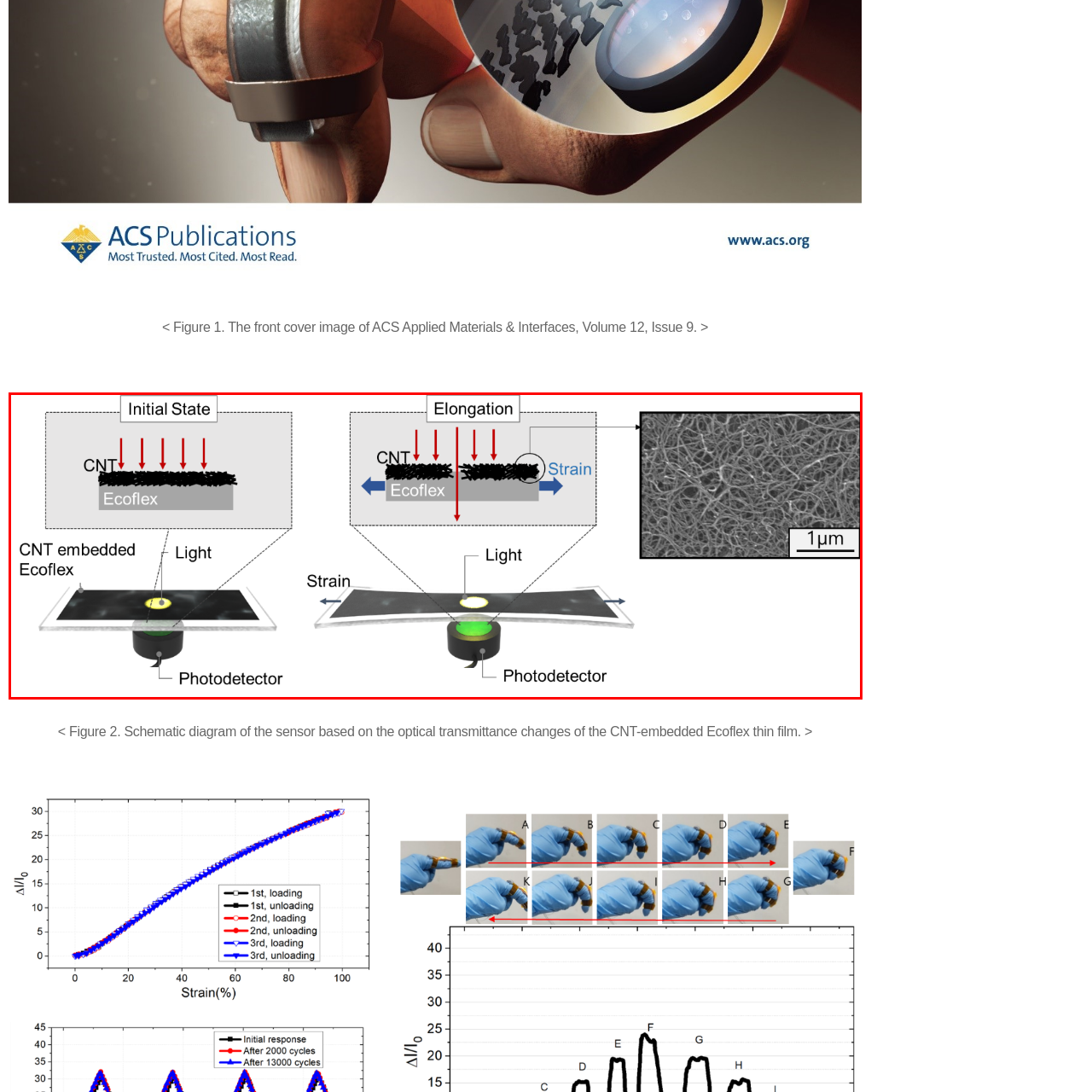What is the purpose of the photodetector?
Observe the image inside the red-bordered box and offer a detailed answer based on the visual details you find.

According to the caption, the photodetector is used to capture the transmitted light in the initial state of the sensor, which is necessary for measuring strain through changes in optical transmittance.